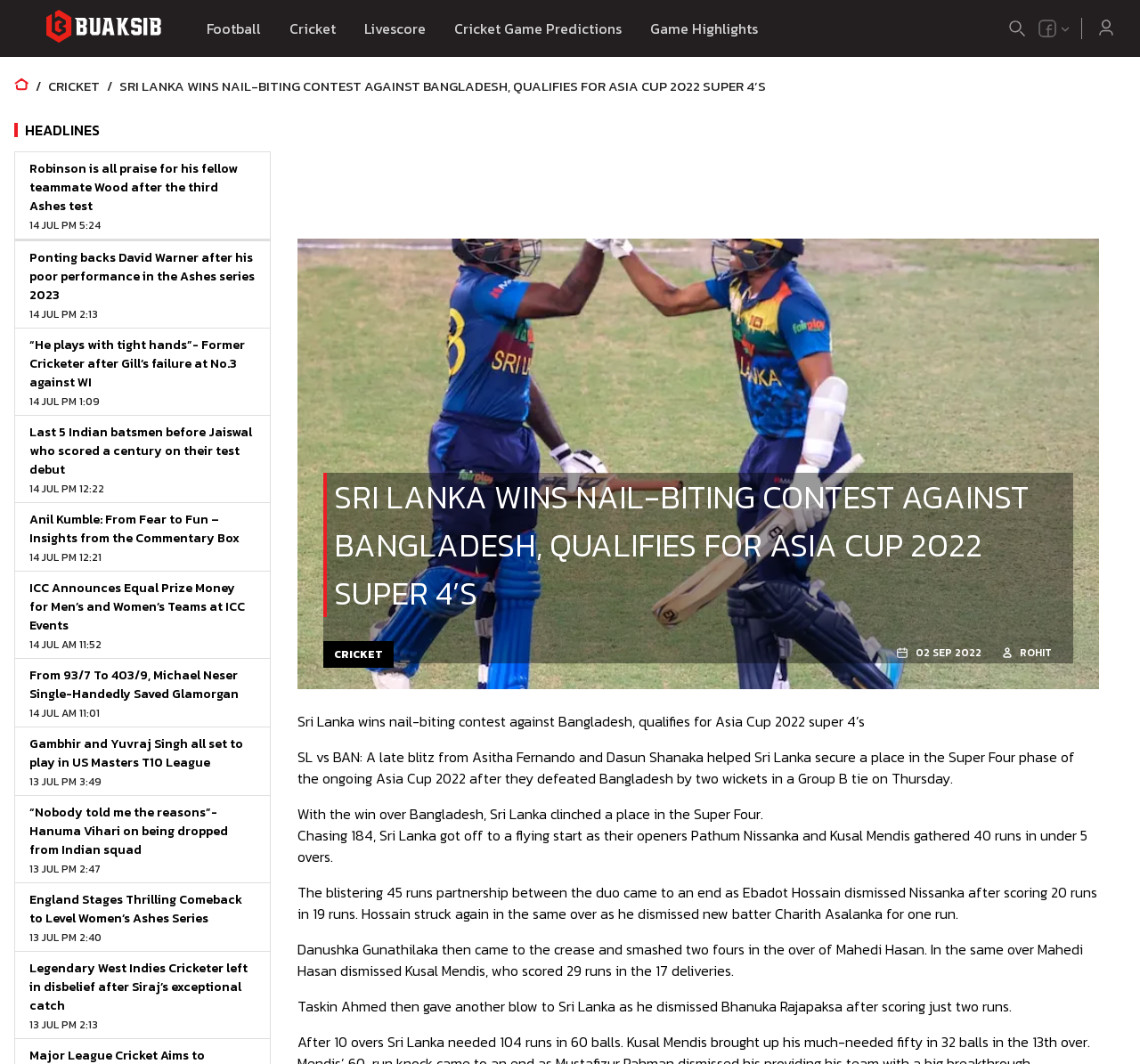Determine the title of the webpage and give its text content.

SRI LANKA WINS NAIL-BITING CONTEST AGAINST BANGLADESH, QUALIFIES FOR ASIA CUP 2022 SUPER 4’S